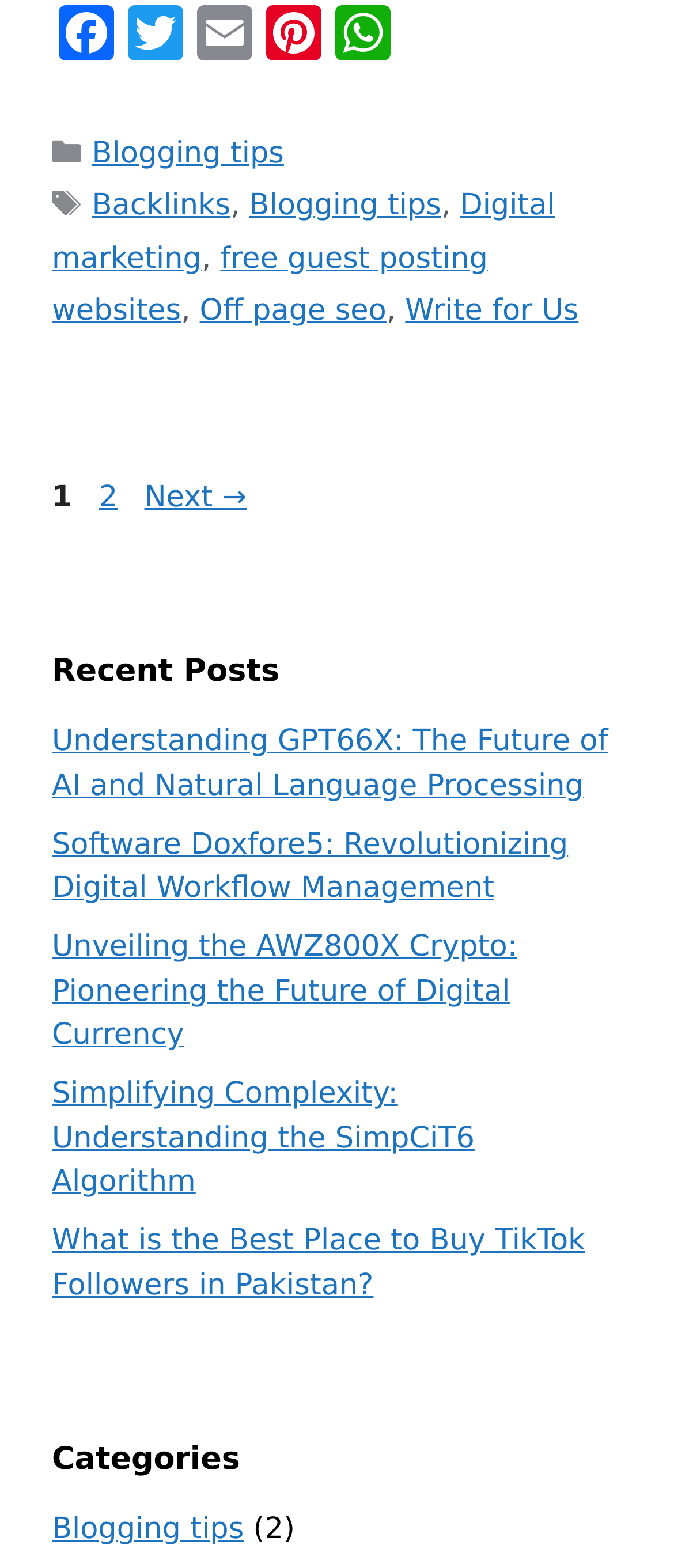How many categories are listed at the bottom of the webpage?
Using the image, answer in one word or phrase.

1